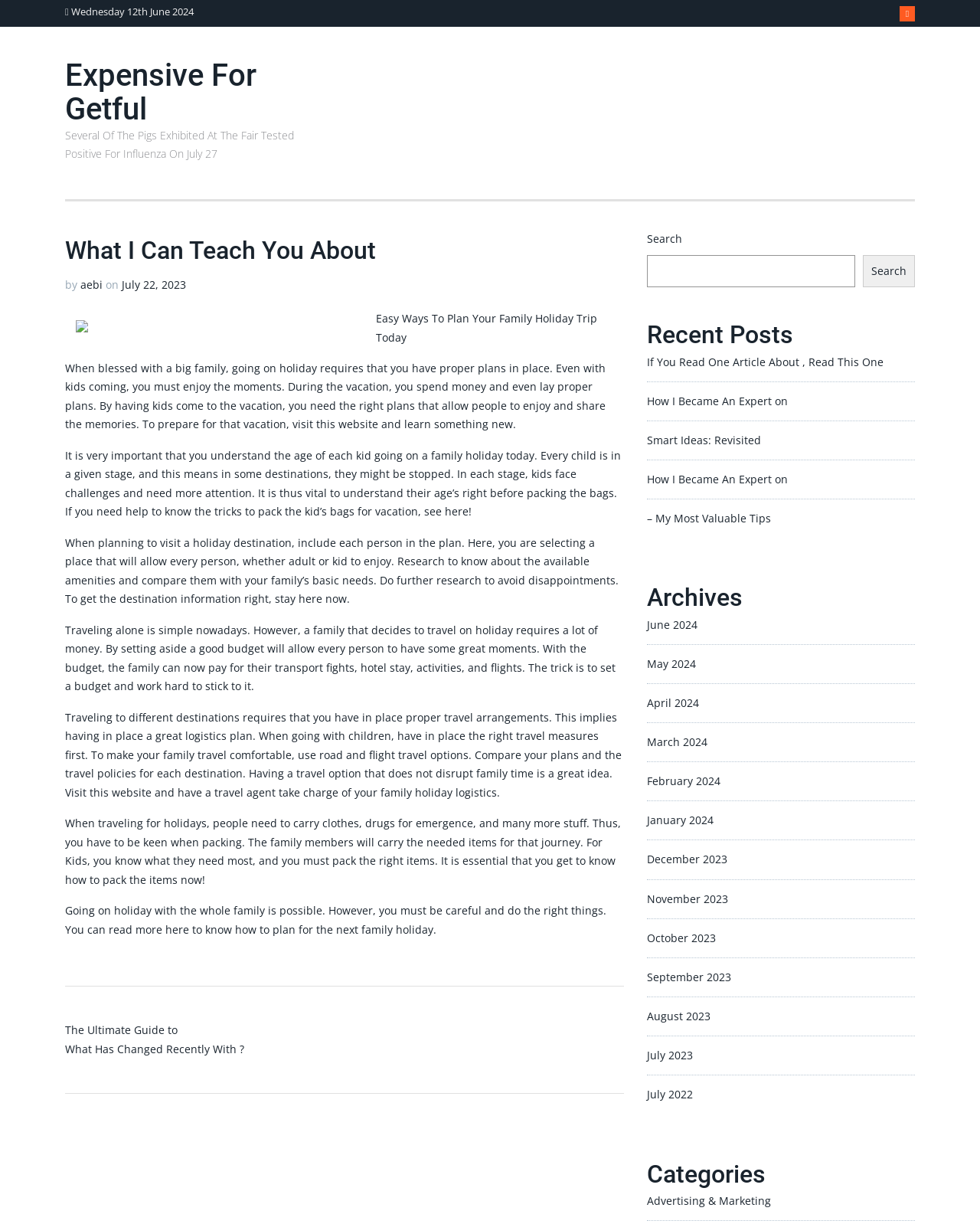Find and extract the text of the primary heading on the webpage.

Expensive For Getful